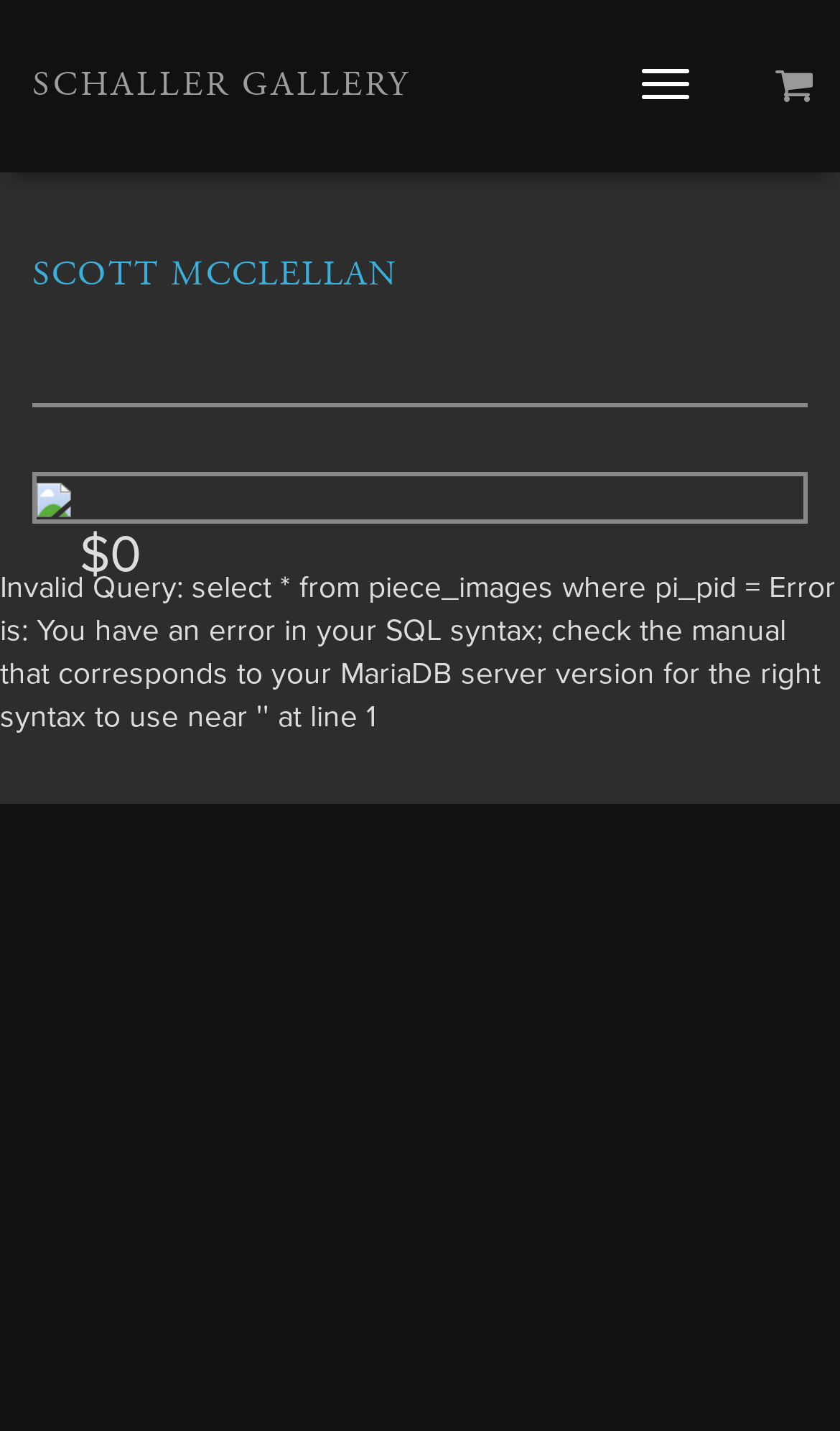Locate the bounding box of the UI element defined by this description: "Scott McClellan". The coordinates should be given as four float numbers between 0 and 1, formatted as [left, top, right, bottom].

[0.038, 0.176, 0.475, 0.208]